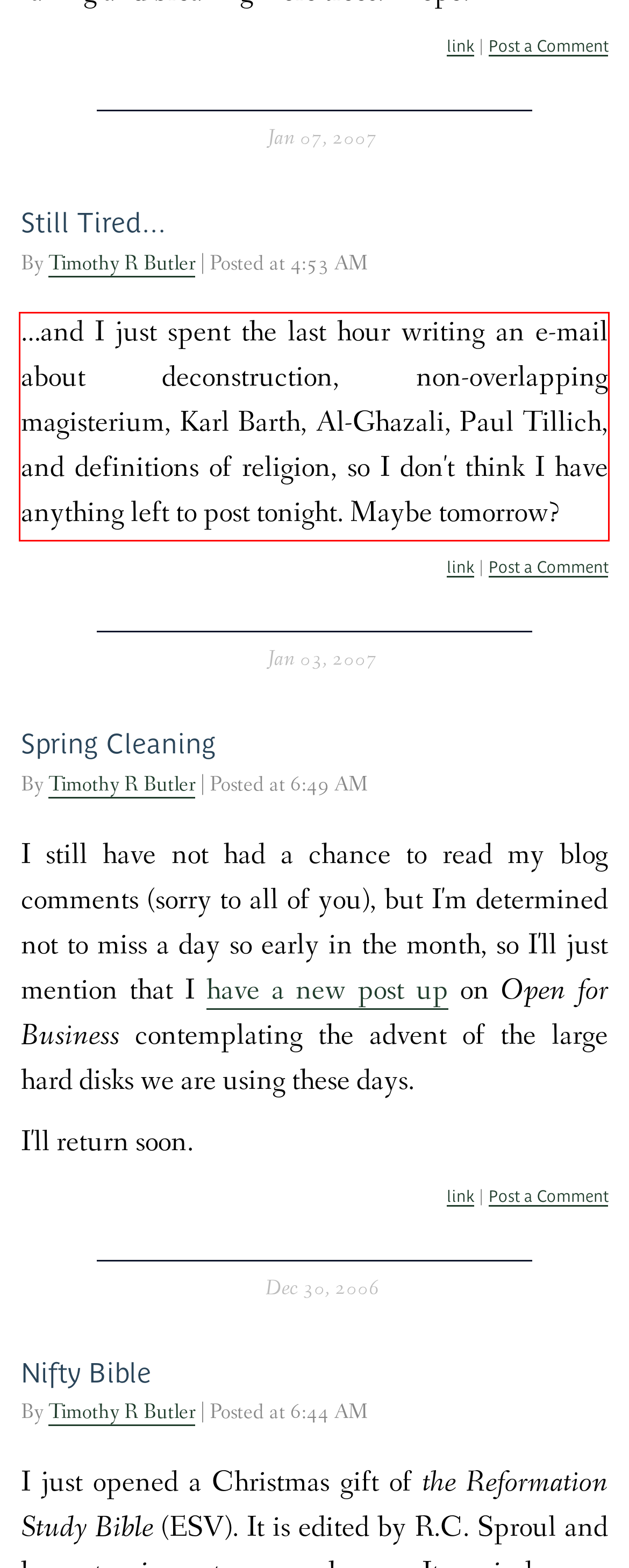Observe the screenshot of the webpage that includes a red rectangle bounding box. Conduct OCR on the content inside this red bounding box and generate the text.

…and I just spent the last hour writing an e-mail about deconstruction, non-overlapping magisterium, Karl Barth, Al-Ghazali, Paul Tillich, and definitions of religion, so I don't think I have anything left to post tonight. Maybe tomorrow?